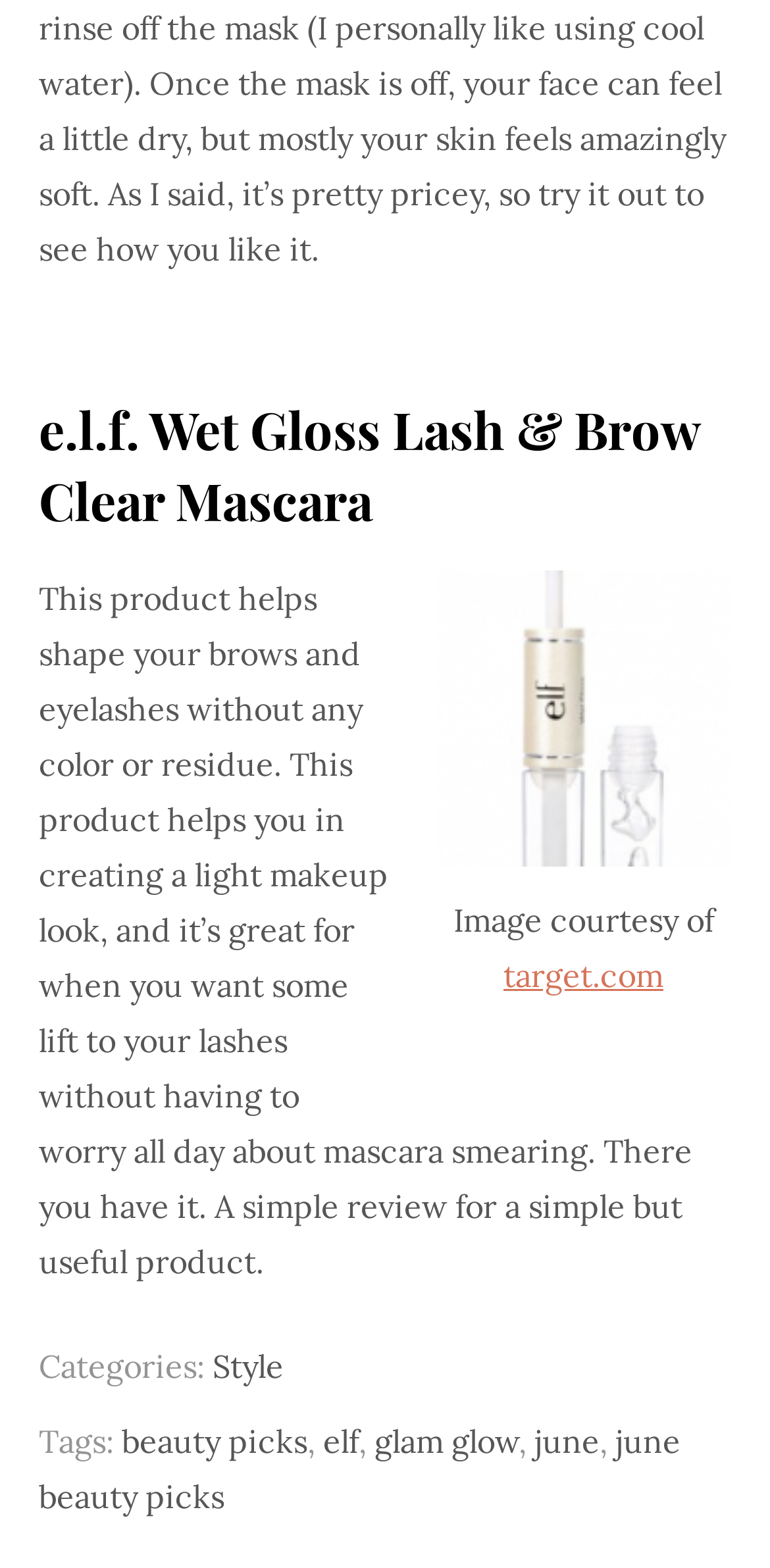Answer the question with a brief word or phrase:
What are some related tags to this product?

beauty picks, elf, glam glow, june